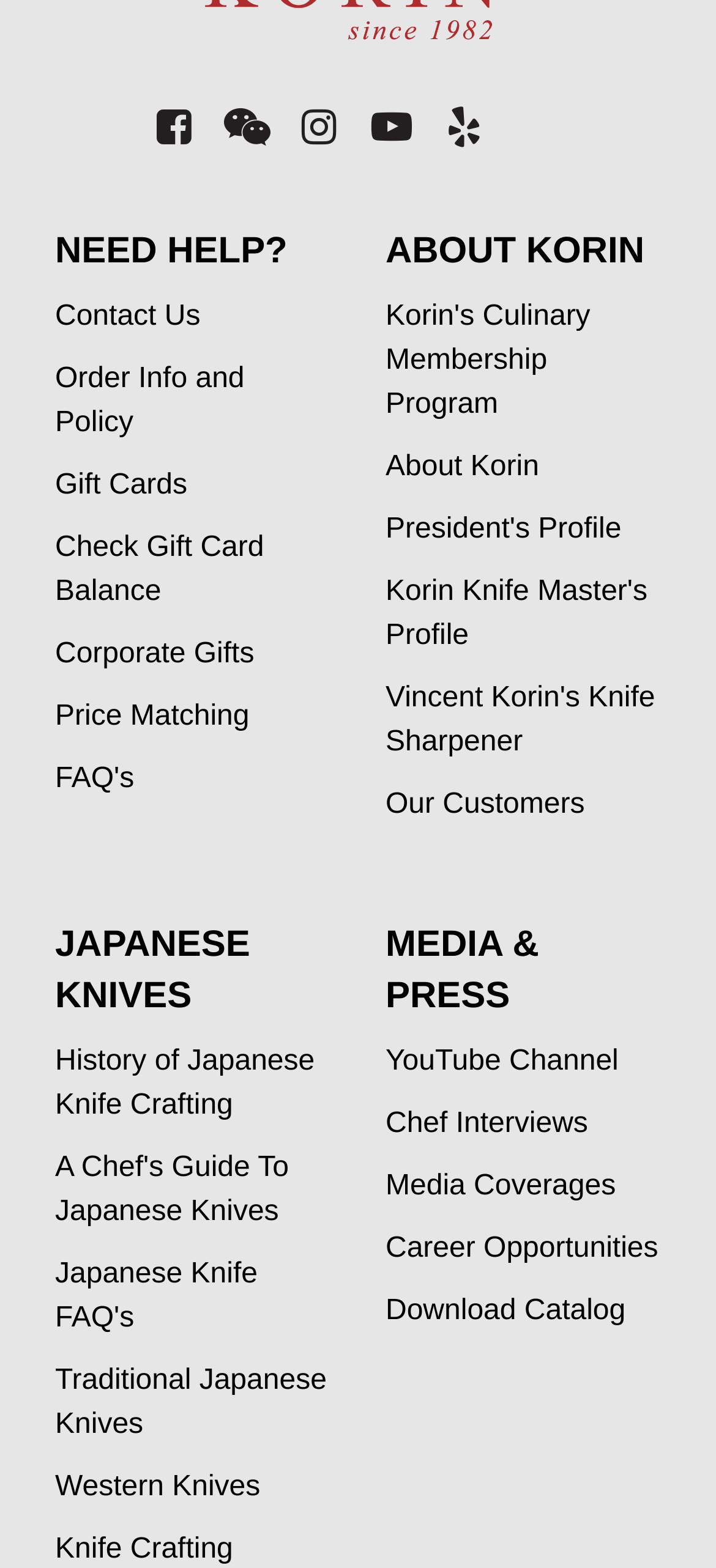Determine the bounding box coordinates of the section to be clicked to follow the instruction: "Follow Korin on Instagram". The coordinates should be given as four float numbers between 0 and 1, formatted as [left, top, right, bottom].

[0.414, 0.066, 0.477, 0.097]